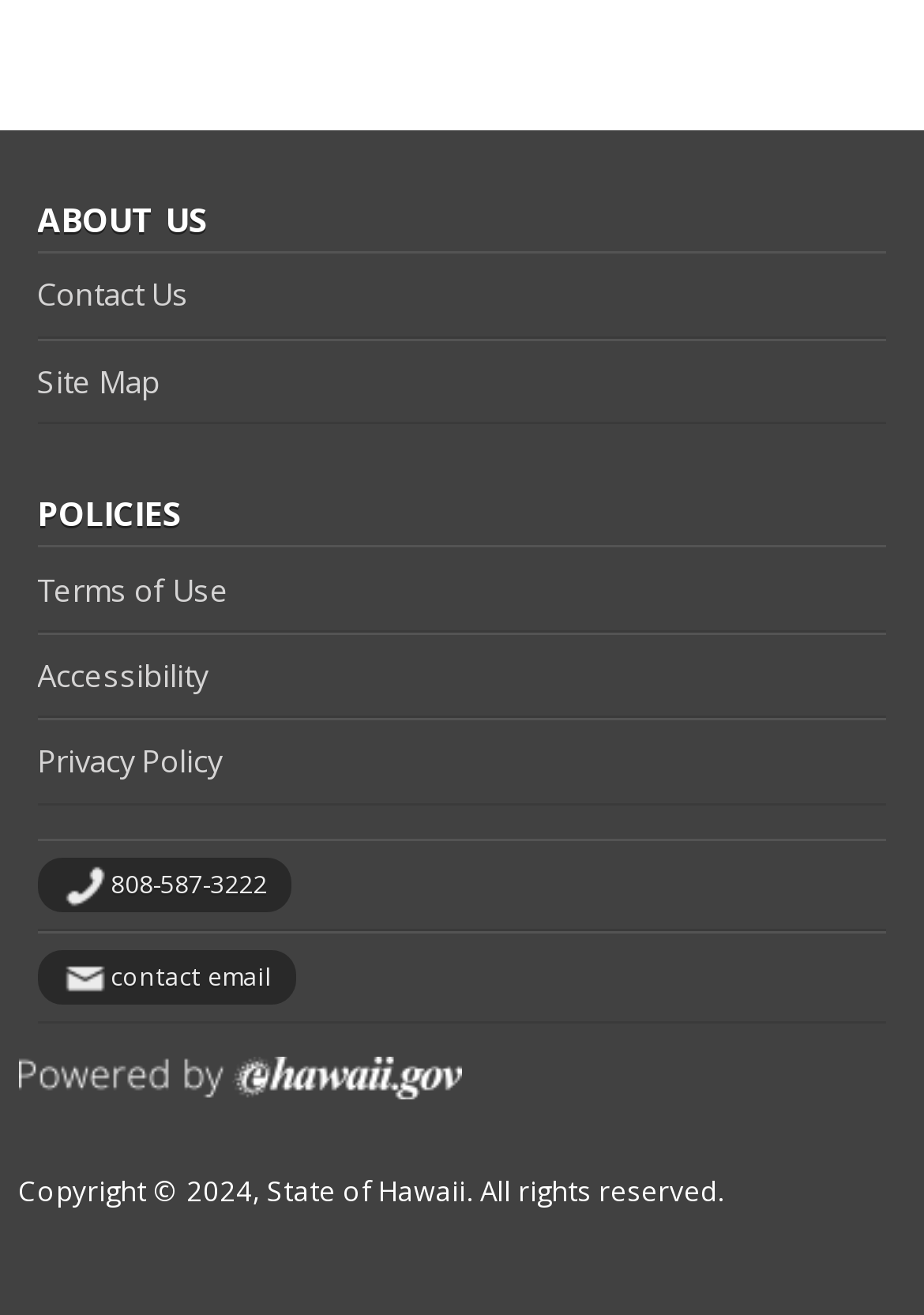Please identify the bounding box coordinates of the area that needs to be clicked to follow this instruction: "Call 808-587-3222".

[0.12, 0.66, 0.289, 0.685]